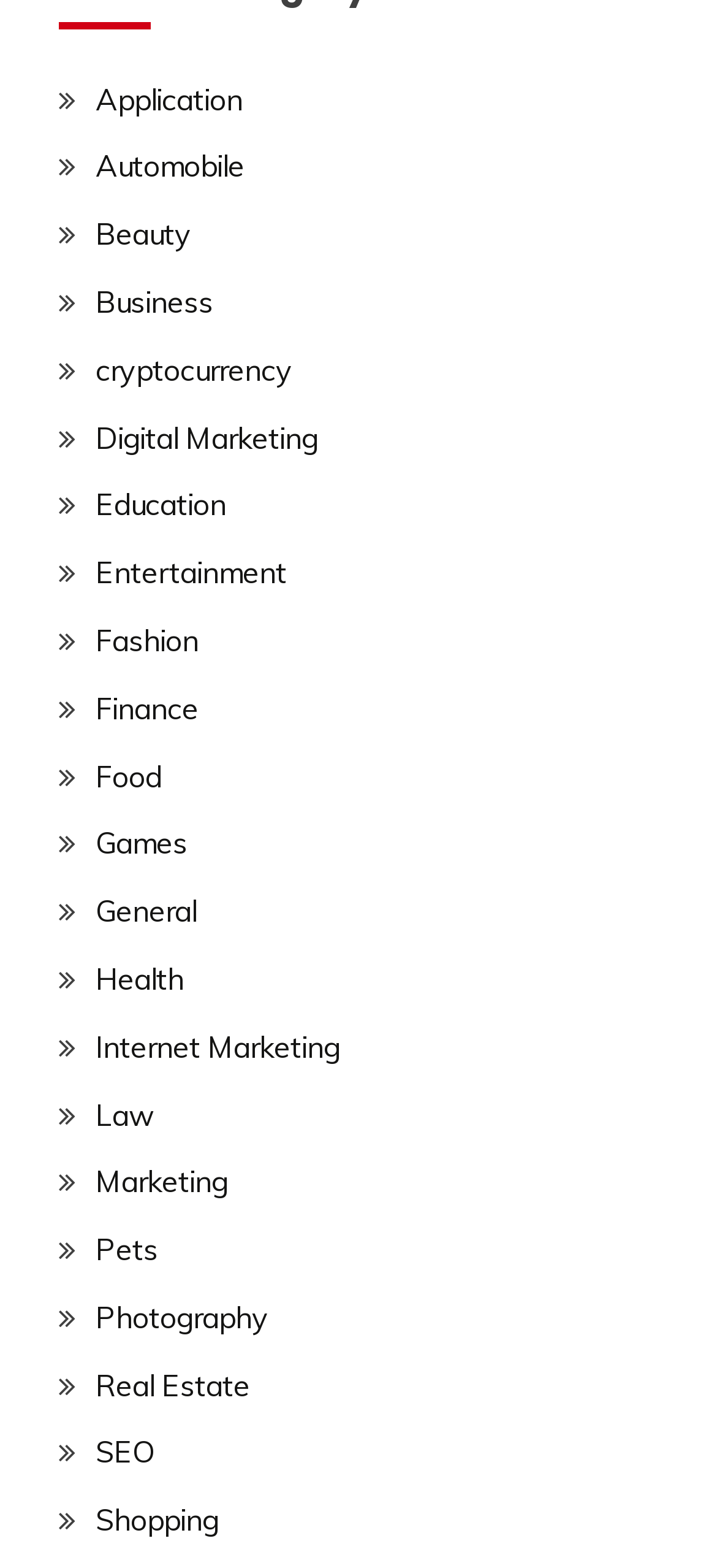What categories are available on this webpage?
Look at the image and construct a detailed response to the question.

Based on the links provided on the webpage, it appears that there are multiple categories available, including Application, Automobile, Beauty, Business, and many more. These categories are listed in a vertical manner, suggesting that users can click on any of these links to access related content.